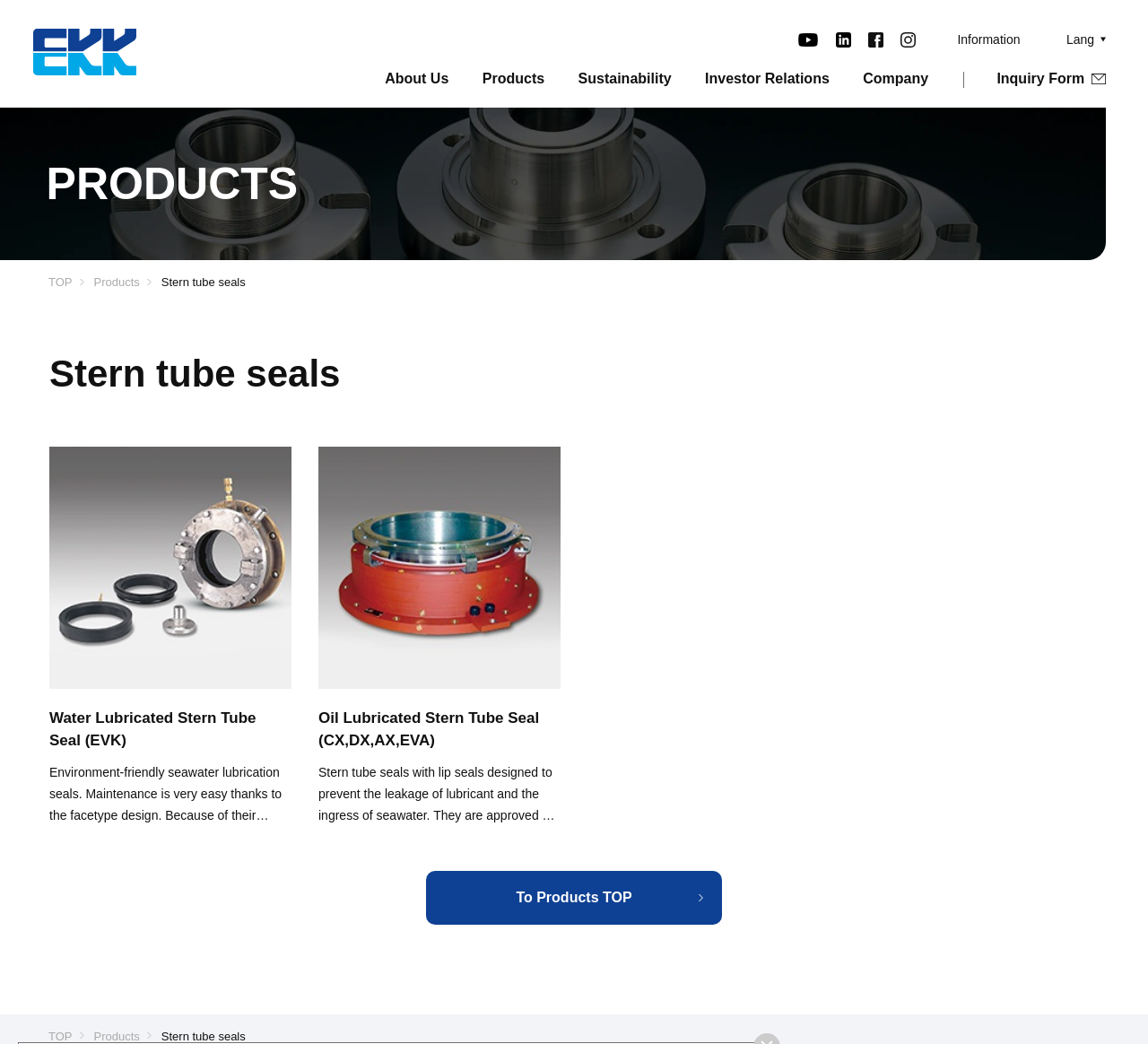Extract the primary heading text from the webpage.

Stern tube seals